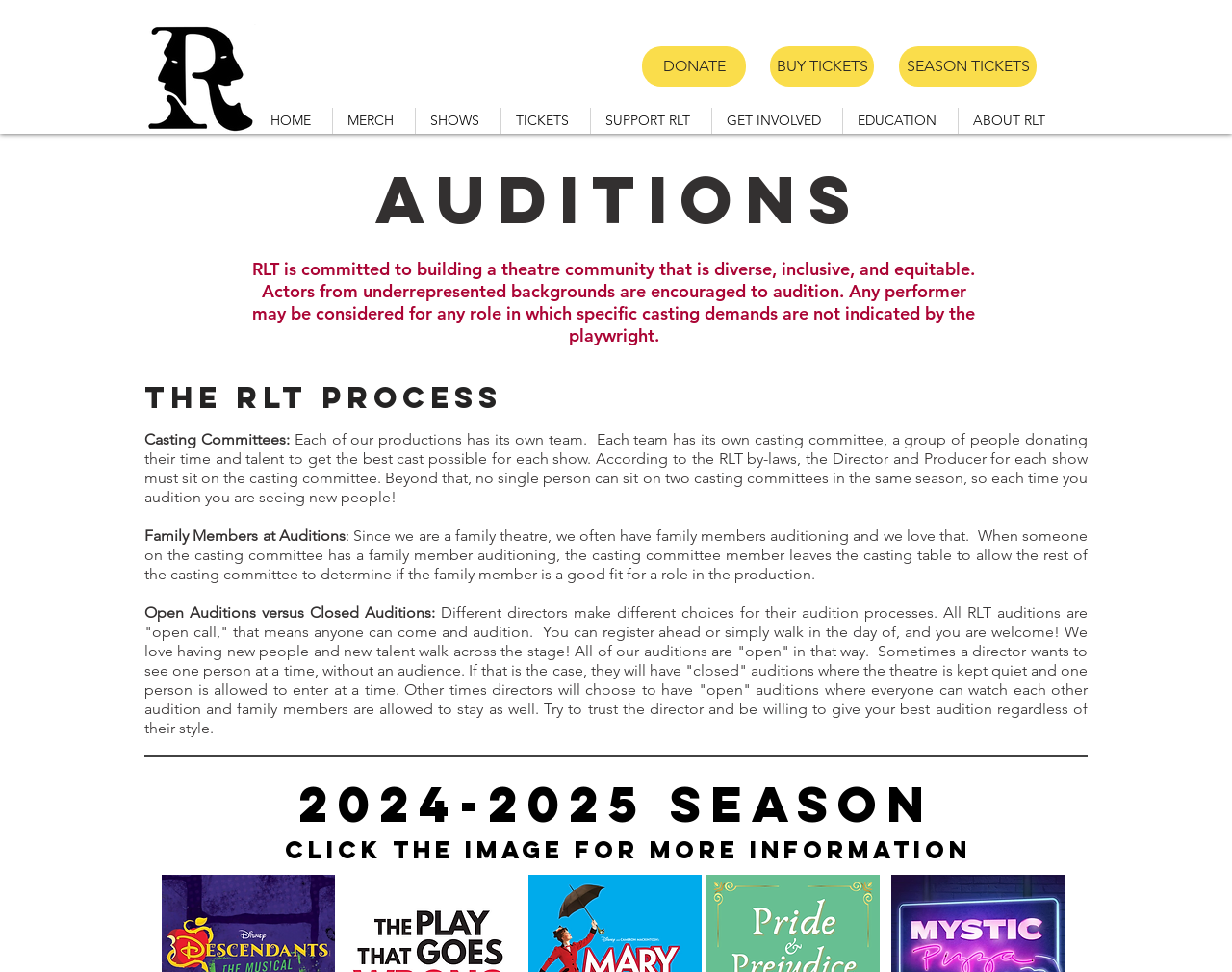Identify the bounding box coordinates for the UI element described by the following text: "SHOWS". Provide the coordinates as four float numbers between 0 and 1, in the format [left, top, right, bottom].

[0.338, 0.111, 0.406, 0.138]